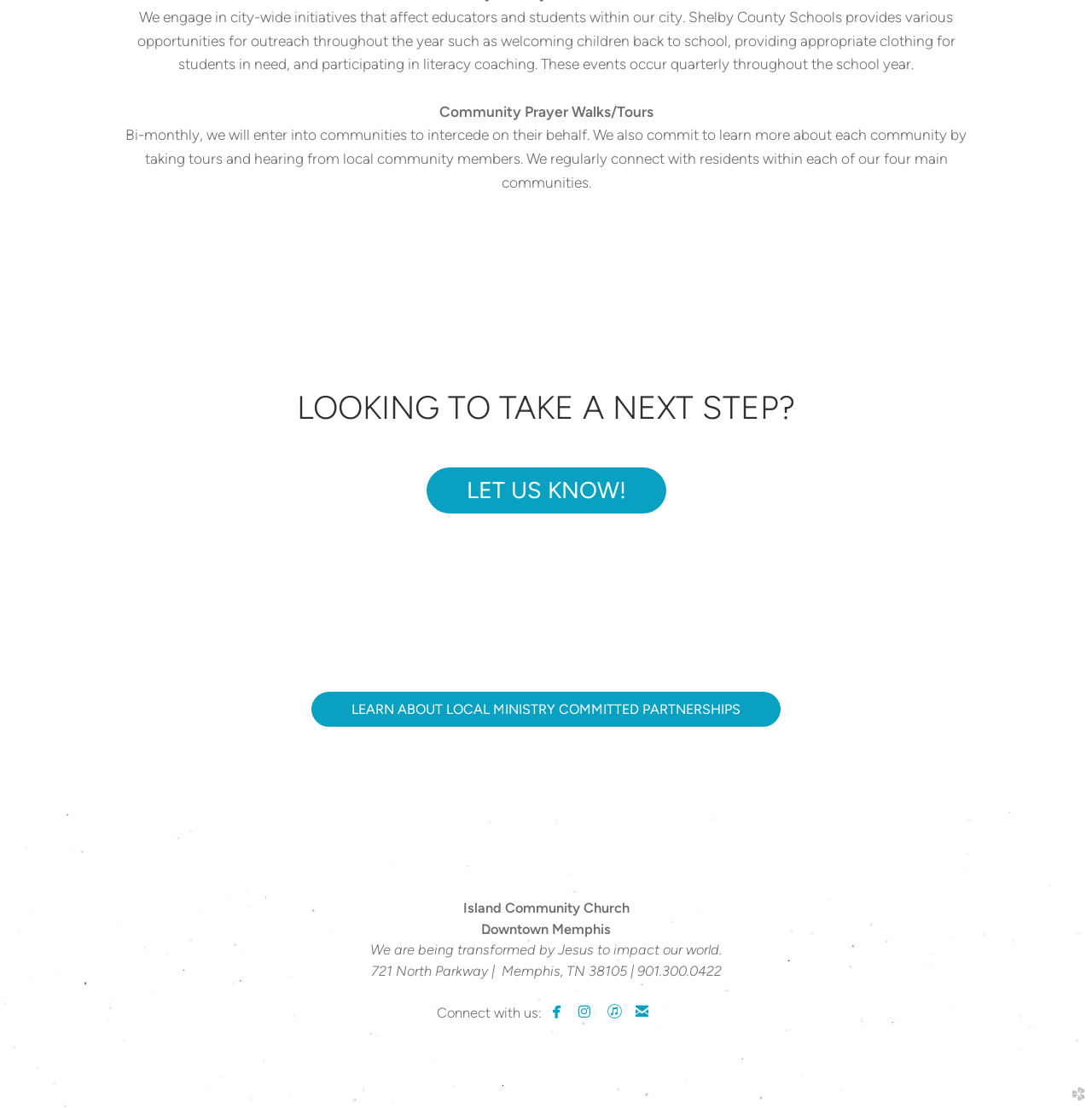Given the element description: "church websites by clover", predict the bounding box coordinates of this UI element. The coordinates must be four float numbers between 0 and 1, given as [left, top, right, bottom].

[0.976, 0.982, 0.996, 0.996]